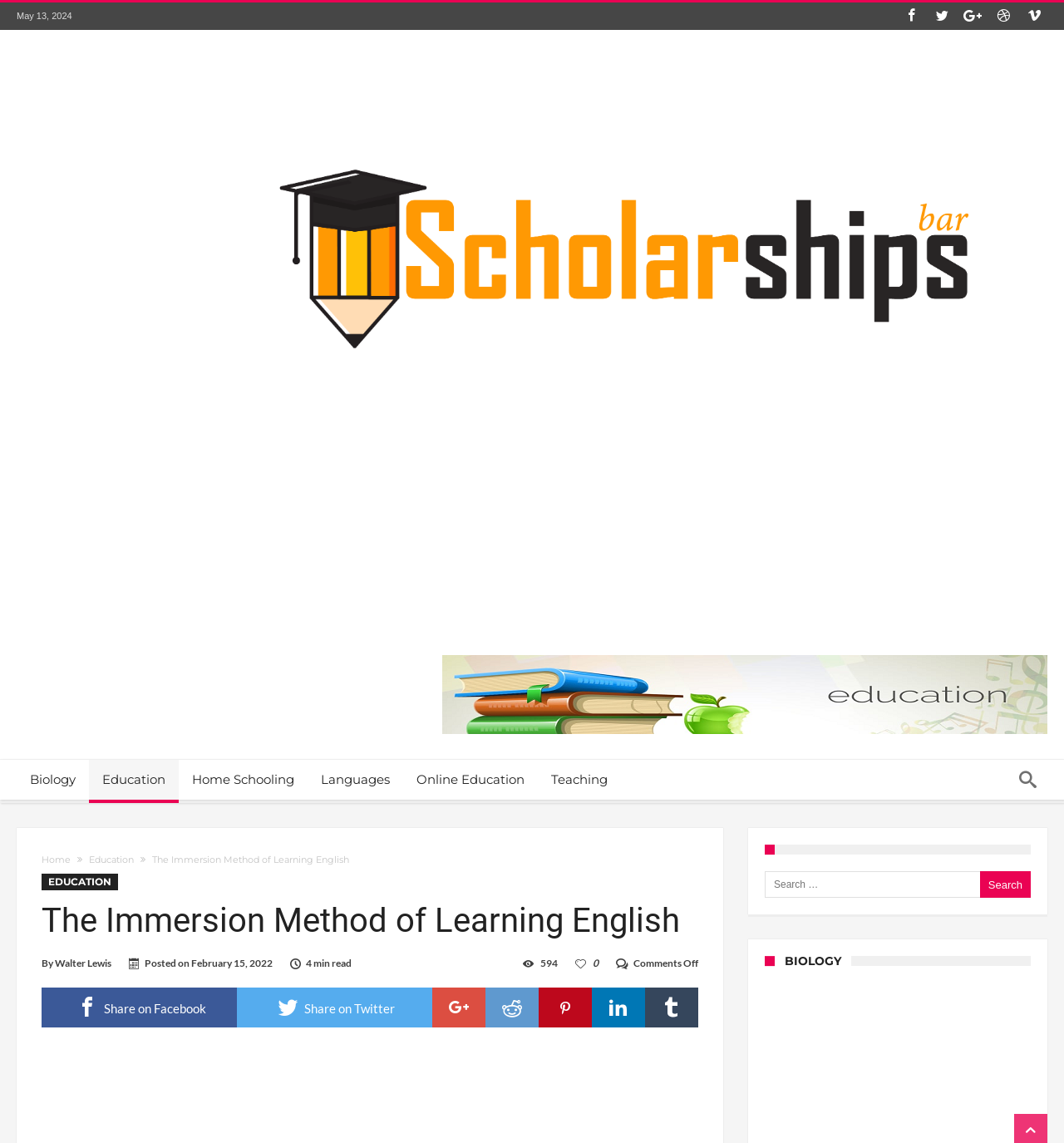Give a one-word or short-phrase answer to the following question: 
What is the purpose of the buttons at the bottom of the article?

Share on social media